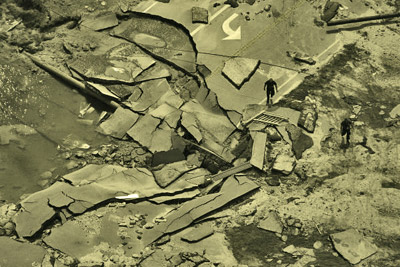What is the implied relationship between human activity and the natural world?
Observe the image and answer the question with a one-word or short phrase response.

Negative impact